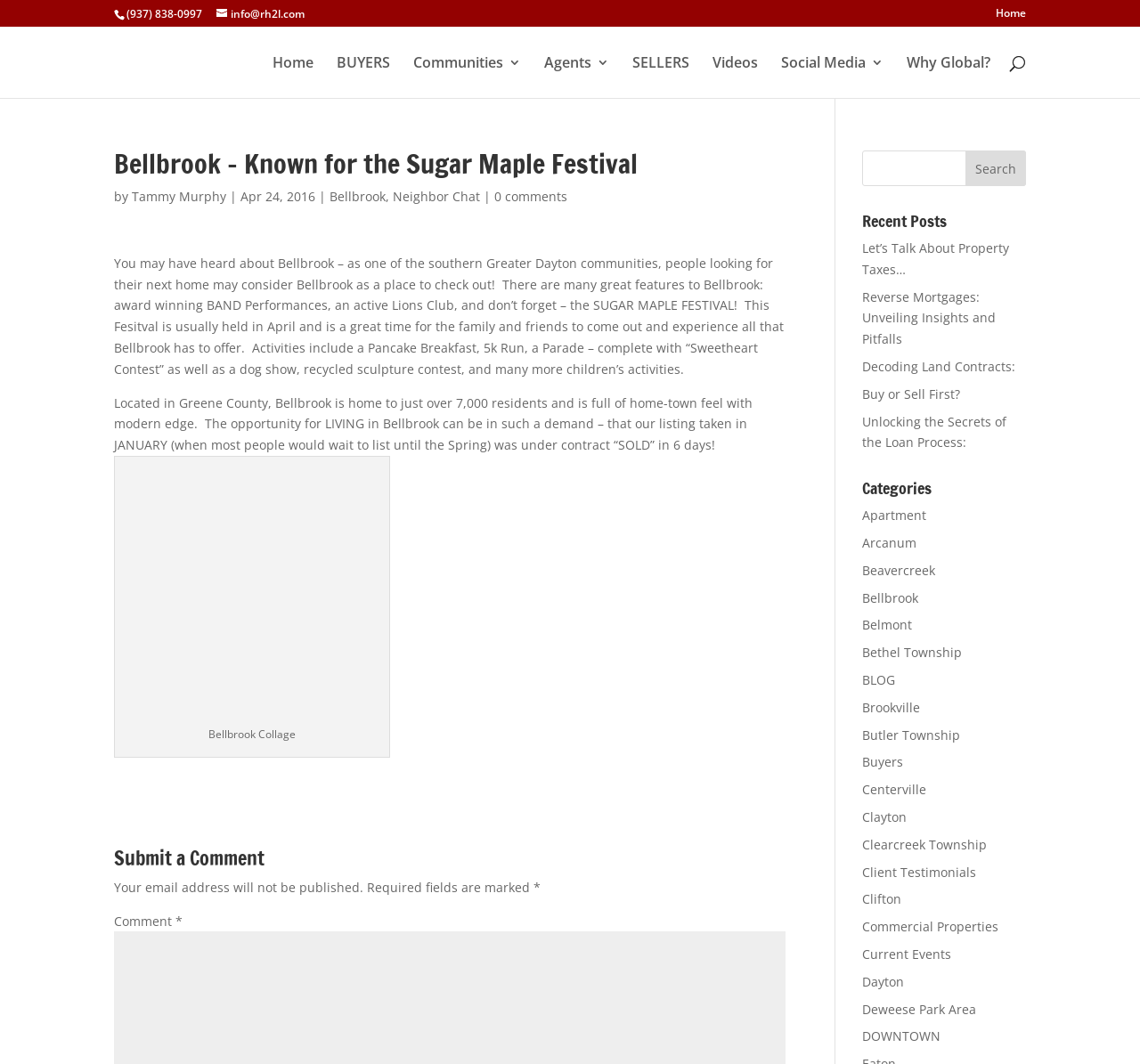Please provide the bounding box coordinates for the element that needs to be clicked to perform the following instruction: "Search for a keyword". The coordinates should be given as four float numbers between 0 and 1, i.e., [left, top, right, bottom].

[0.1, 0.025, 0.9, 0.026]